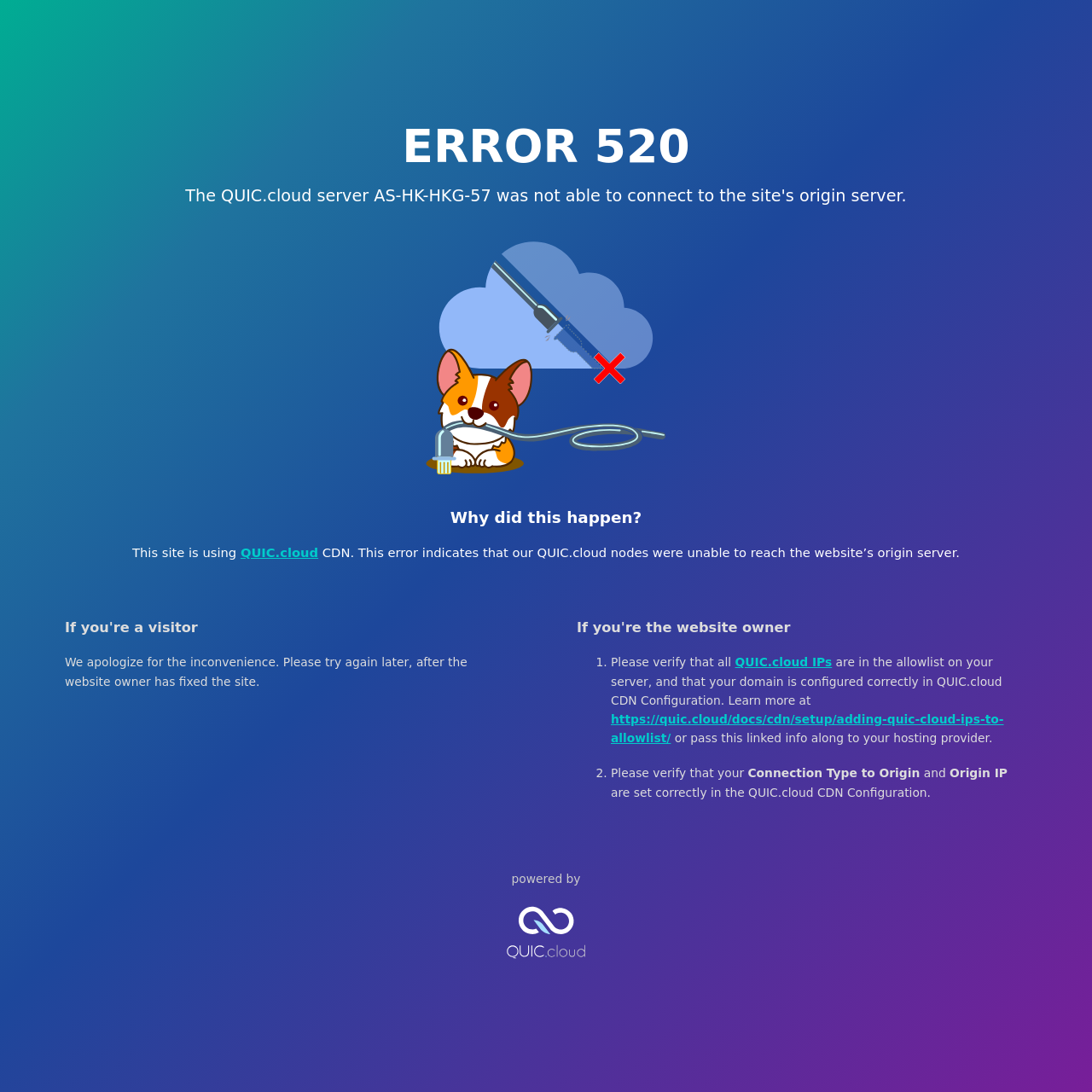What is the purpose of QUIC.cloud?
Please respond to the question with a detailed and informative answer.

According to the webpage, QUIC.cloud is a Content Delivery Network (CDN) that is used by the website. The error message suggests that the QUIC.cloud nodes were unable to reach the website's origin server.